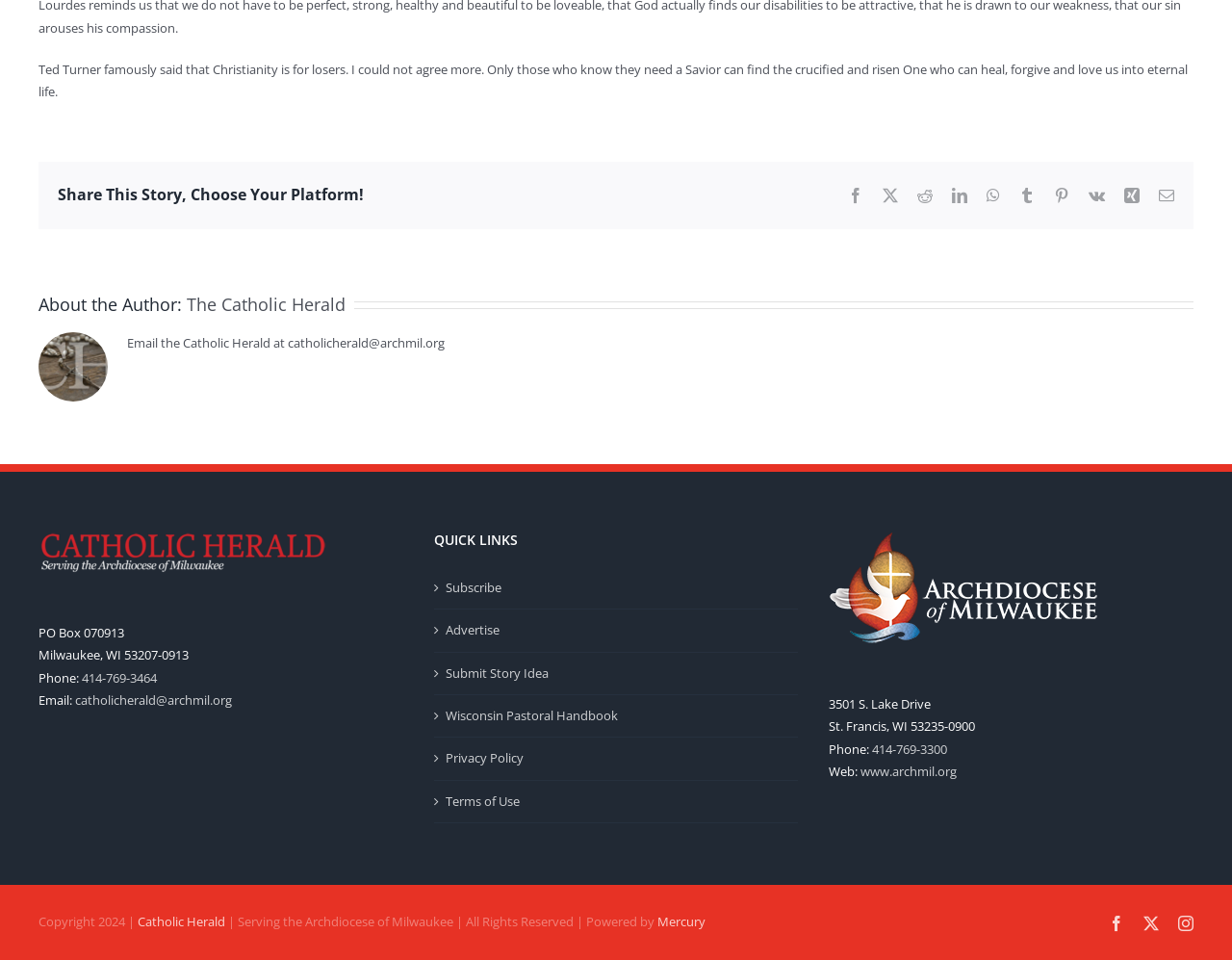Highlight the bounding box coordinates of the region I should click on to meet the following instruction: "Share this story on Facebook".

[0.688, 0.195, 0.701, 0.211]